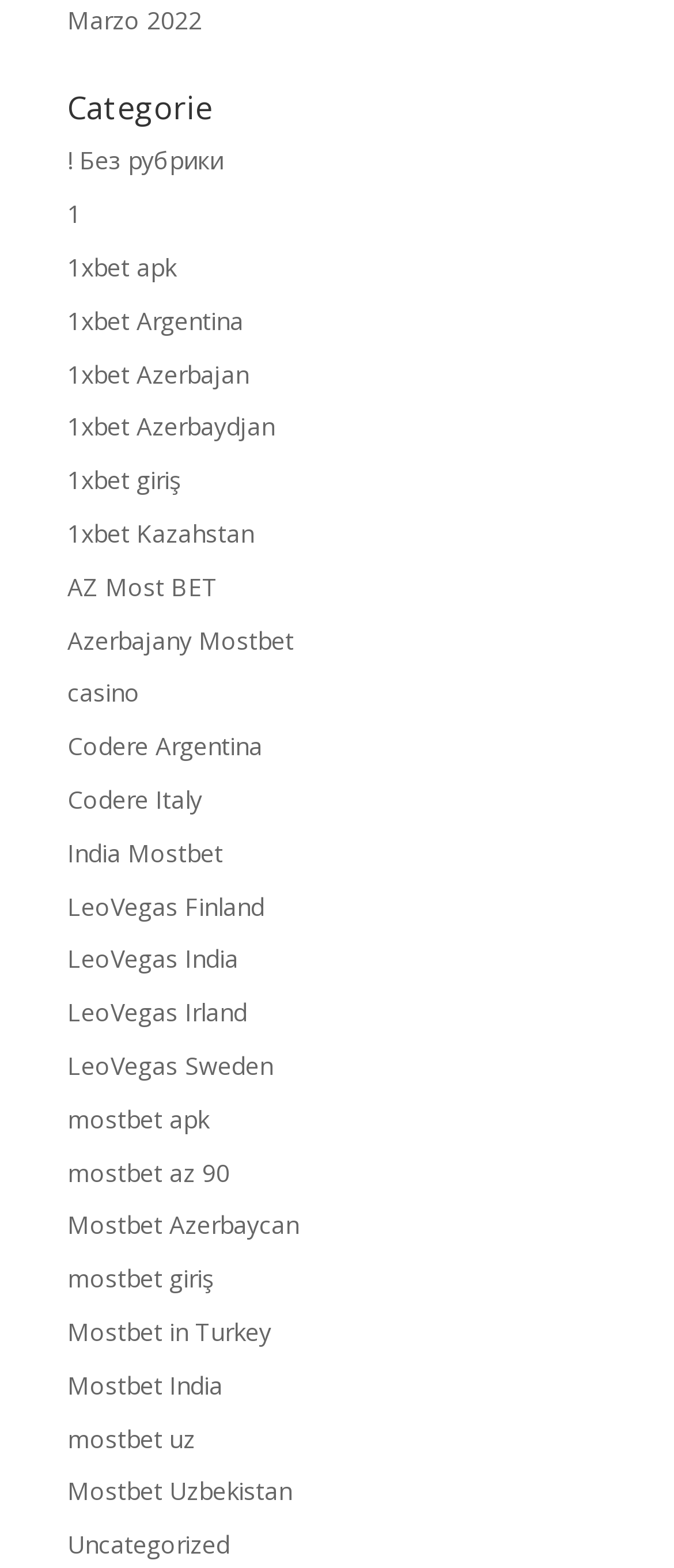Respond with a single word or phrase to the following question:
What is the last link on the webpage?

Mostbet Uzbekistan